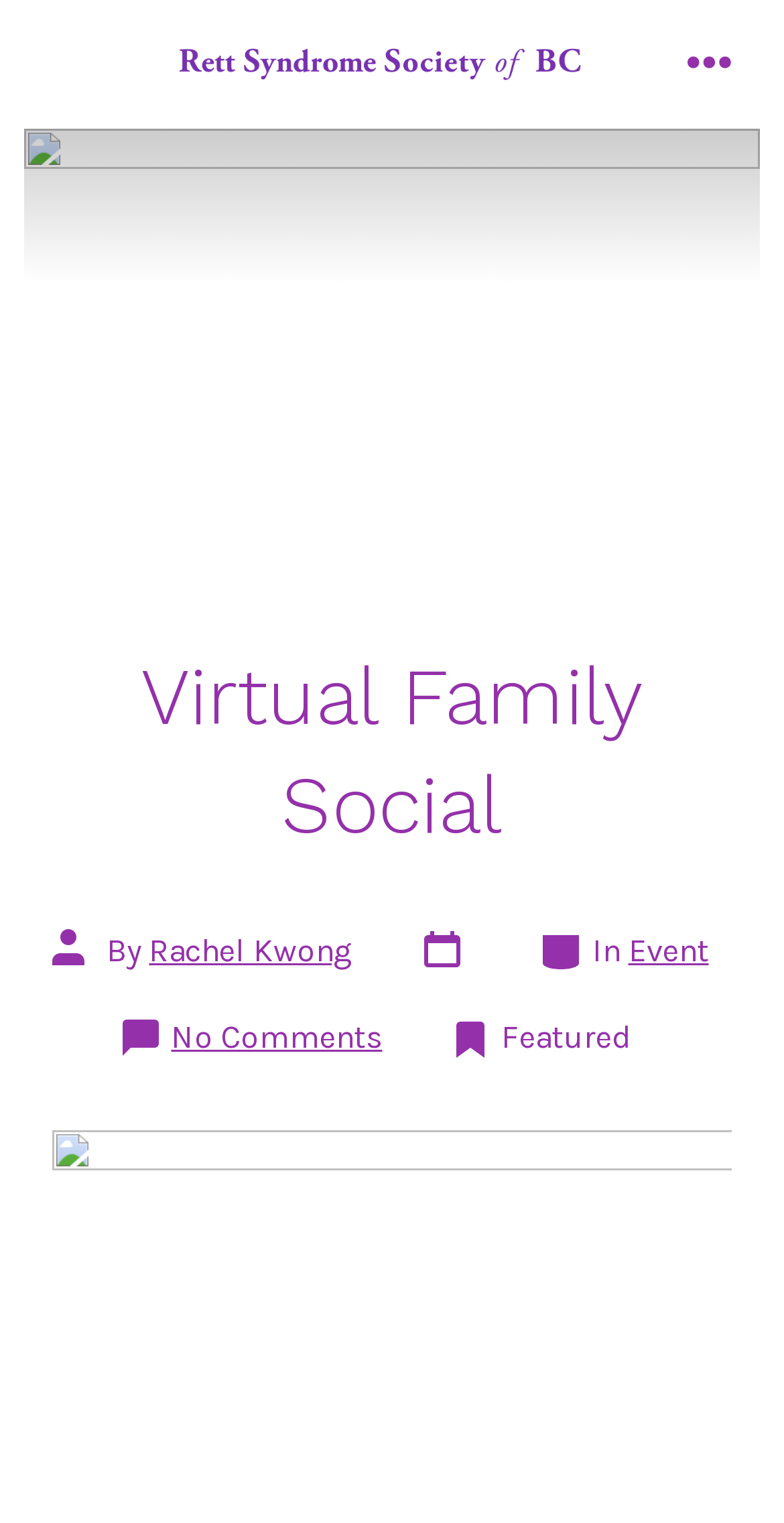Describe all the key features of the webpage in detail.

The webpage appears to be an event page for a virtual family social organized by the Rett Syndrome Society of BC. At the top left corner, there is a logo of the organization, which is an image linked to the organization's website. Next to the logo, there is a menu button that, when expanded, controls the header navigation.

Below the logo and menu button, there is a heading that reads "Virtual Family Social". Underneath this heading, there is a section that displays information about the post, including the author's name, "Rachel Kwong", and the post date. 

On the right side of the post information section, there are links to categories and a tag "Event". Below this section, there is a call-to-action for the virtual family social event, which is scheduled to take place on Wednesday, March 24, 2021, at 12:00 pm. The event will be held on Zoom, and the Zoom link can be obtained by contacting info@rettbc.ca.

At the bottom of the page, there is a section that indicates the post has no comments, and it is marked as a featured event.